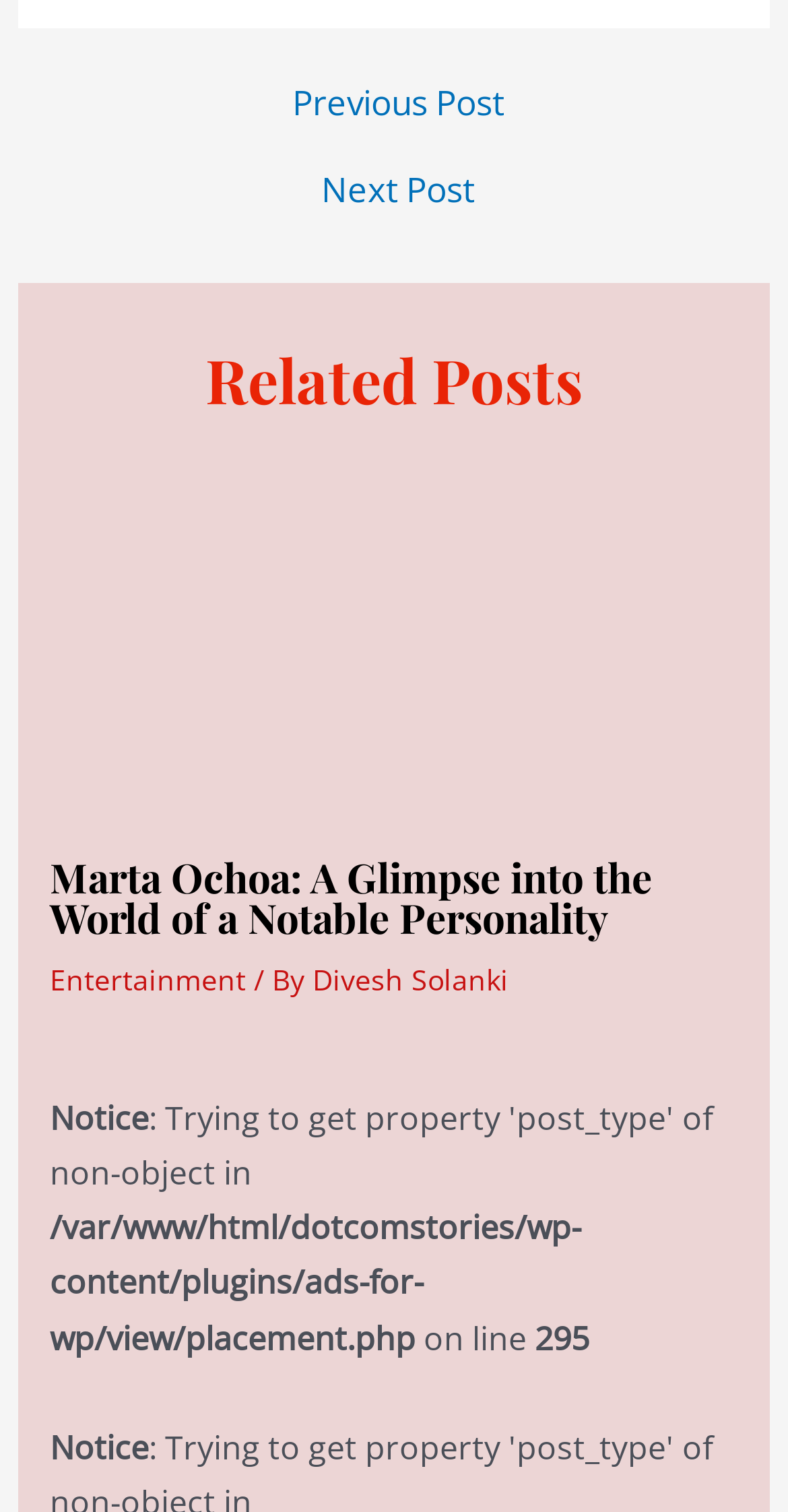Identify the bounding box for the UI element described as: "Next Post →". Ensure the coordinates are four float numbers between 0 and 1, formatted as [left, top, right, bottom].

[0.027, 0.114, 0.983, 0.136]